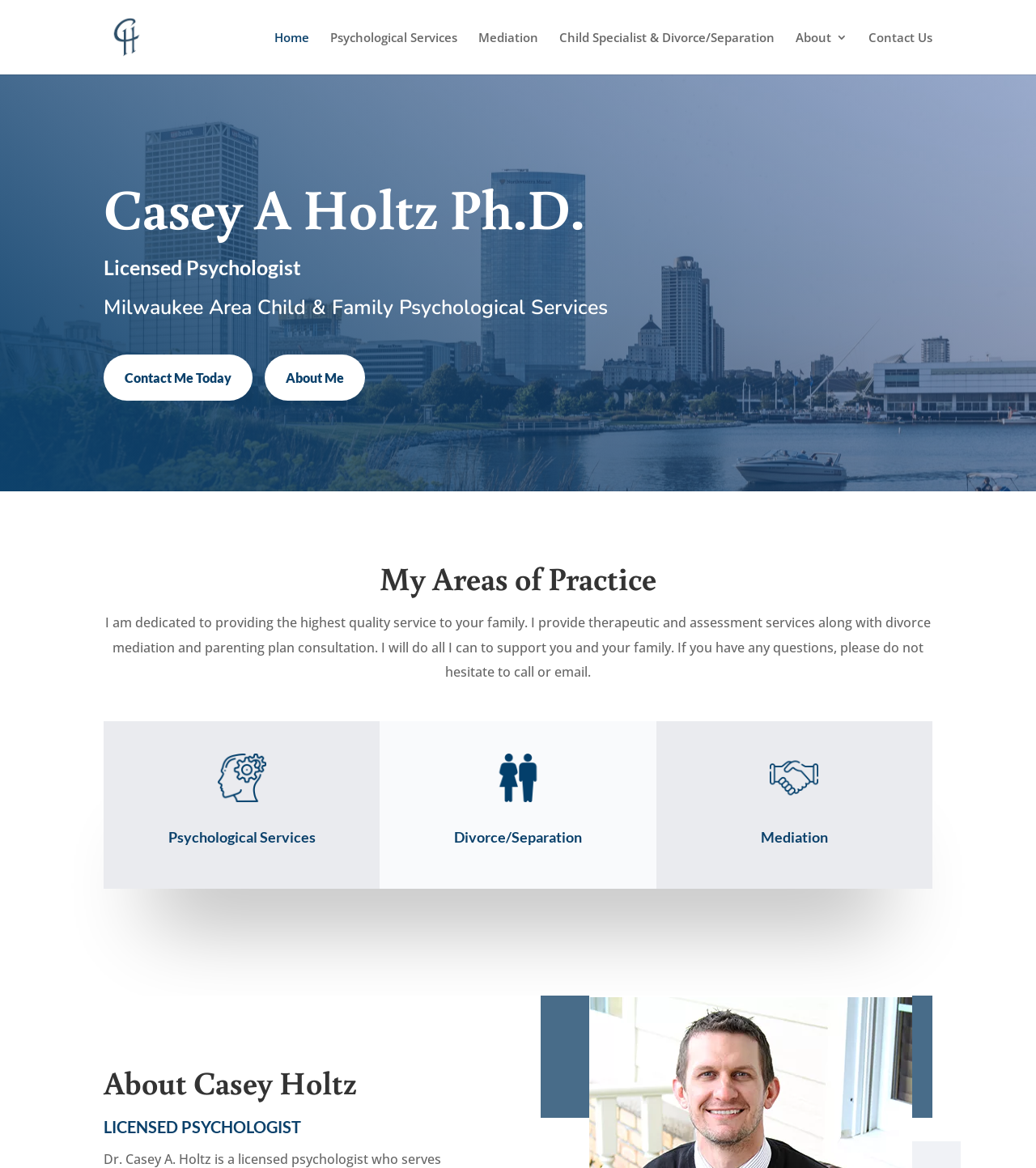Locate the bounding box coordinates for the element described below: "Contact Us". The coordinates must be four float values between 0 and 1, formatted as [left, top, right, bottom].

[0.838, 0.027, 0.9, 0.064]